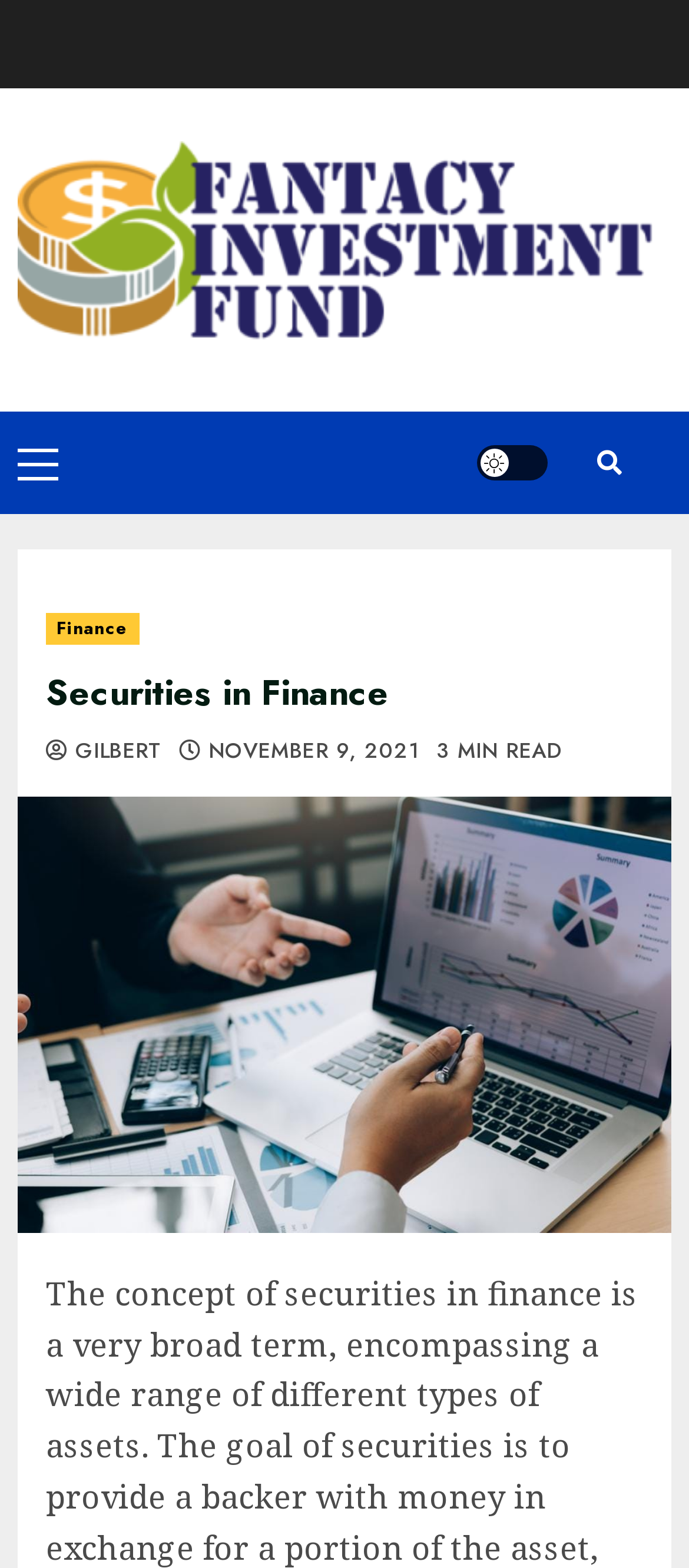Please reply to the following question with a single word or a short phrase:
What is the icon next to the 'Light/Dark Button'?

